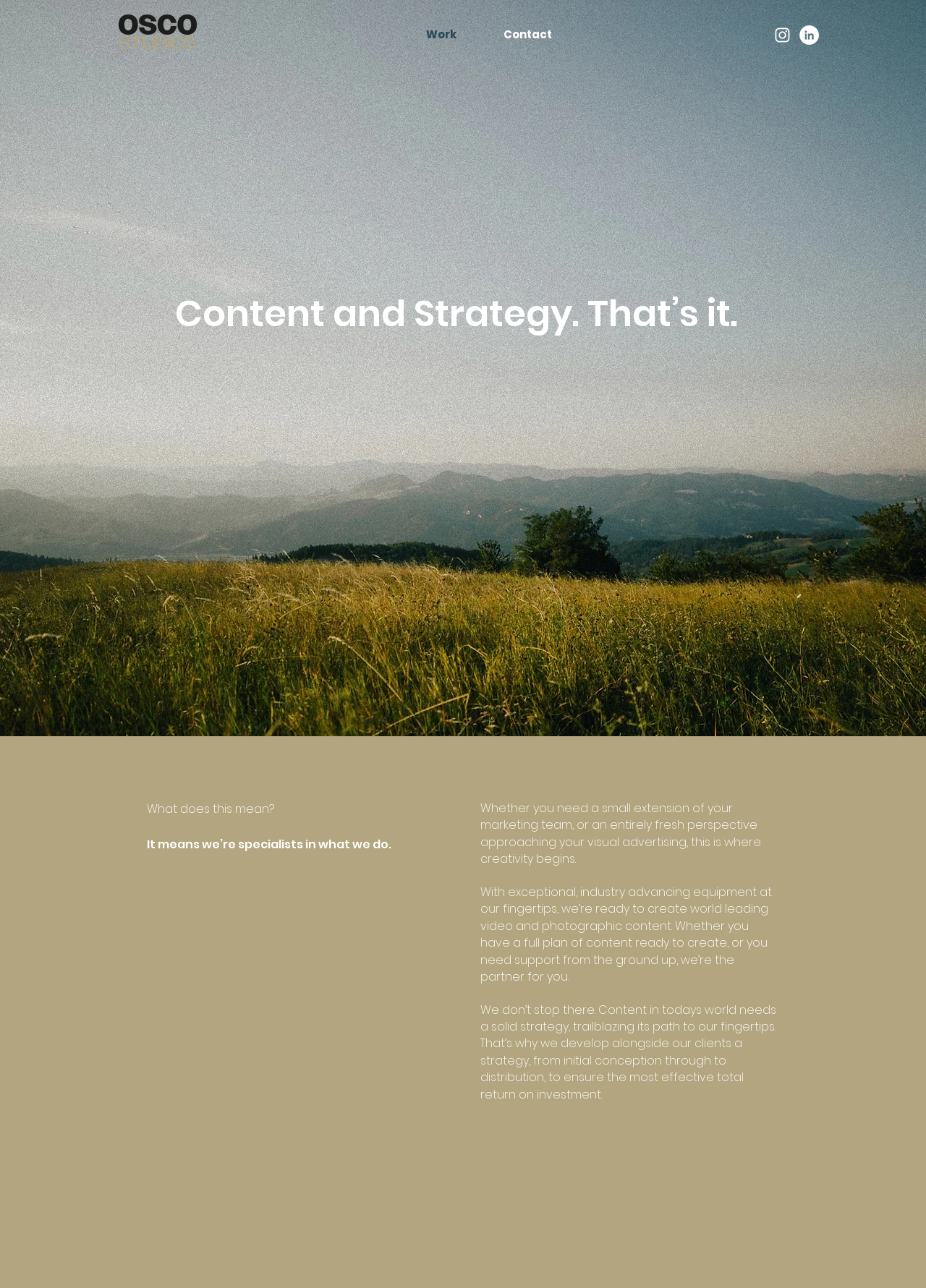Describe all the visual and textual components of the webpage comprehensively.

The webpage is about Osco Studios, a company that specializes in content and strategy. At the top, there is a navigation bar with two links: "Work" and "Contact". To the right of the navigation bar, there is a social bar with links to Instagram and LinkedIn, each accompanied by an icon. Below the navigation bar, there is a large image of the company's logo.

The main content of the page is divided into sections. The first section has a heading that reads "Content and Strategy. That’s it." Below the heading, there are three paragraphs of text that describe the company's services. The first paragraph explains that the company is a specialist in content and strategy. The second paragraph describes how the company can help with marketing teams and visual advertising. The third paragraph highlights the company's equipment and ability to create high-quality video and photographic content.

The fourth paragraph explains that the company not only creates content but also develops a strategy for its distribution to ensure a good return on investment. Throughout the page, the text is arranged in a clean and organized manner, making it easy to read and understand.